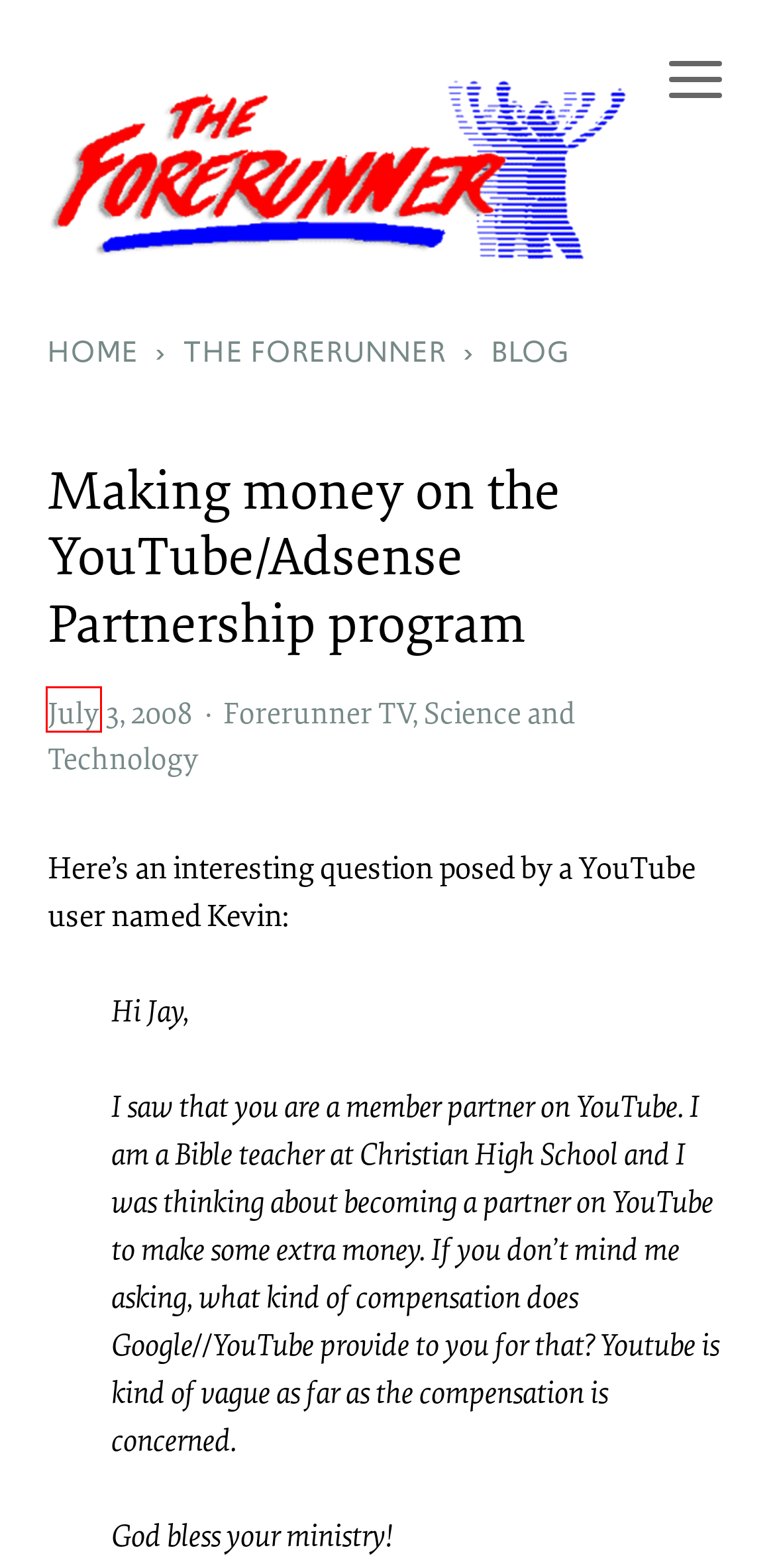Inspect the screenshot of a webpage with a red rectangle bounding box. Identify the webpage description that best corresponds to the new webpage after clicking the element inside the bounding box. Here are the candidates:
A. Articles posted in 2008 › The Forerunner
B. Ukraine's Coming Neo-Nazi Coup and Civil War › The Forerunner
C. The Forerunner › The Forerunner
D. Articles on politics › The Forerunner
E. The Forerunner › A worldwide media ministry equipping college students with Christian apologetics
F. Why Creeds and Confessions? › The Forerunner
G. The Forerunner Blog › The Forerunner
H. Articles posted in July 2008 › The Forerunner

H